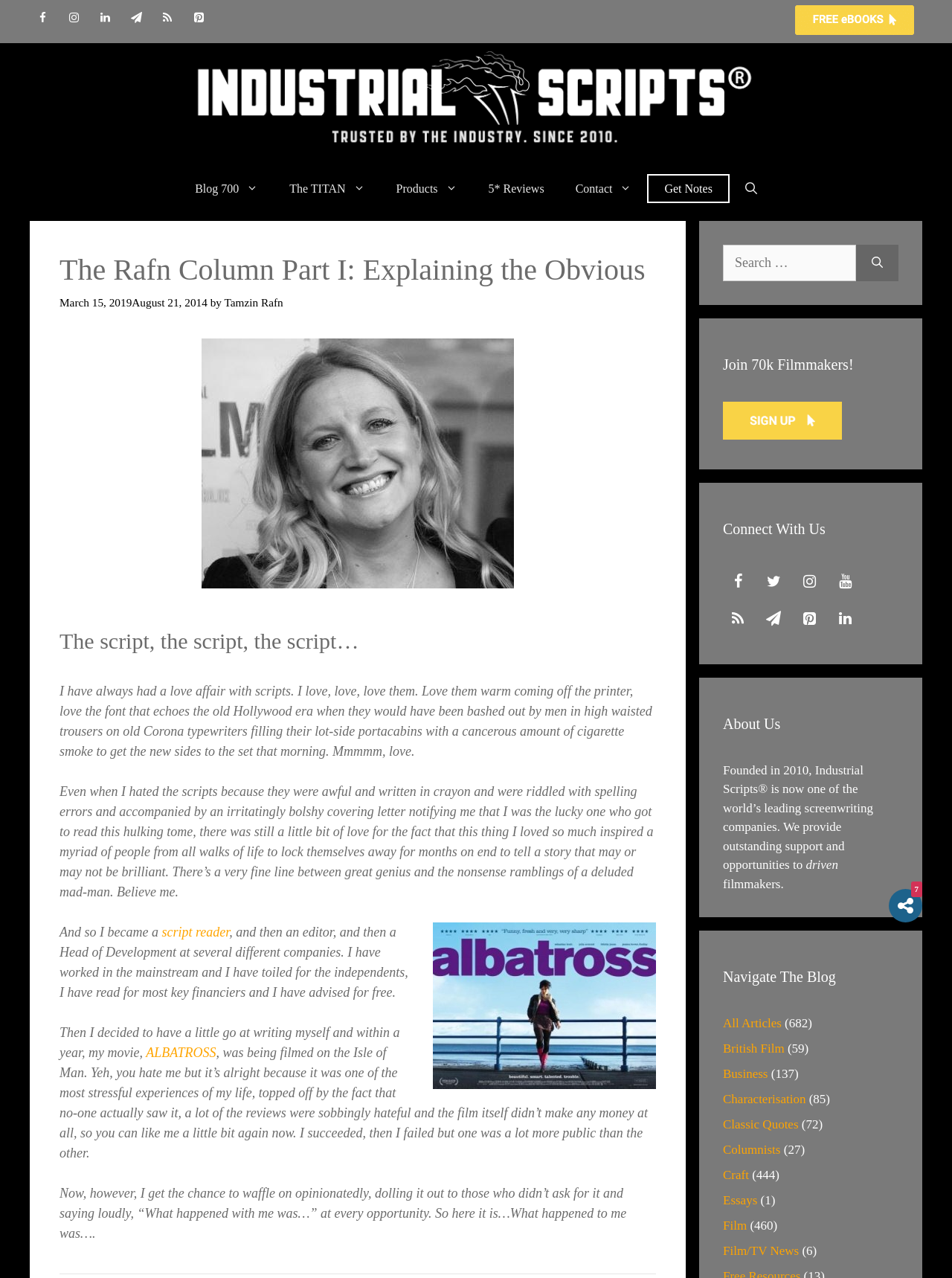Could you locate the bounding box coordinates for the section that should be clicked to accomplish this task: "Read Tamzin Rafn's column".

[0.062, 0.196, 0.689, 0.226]